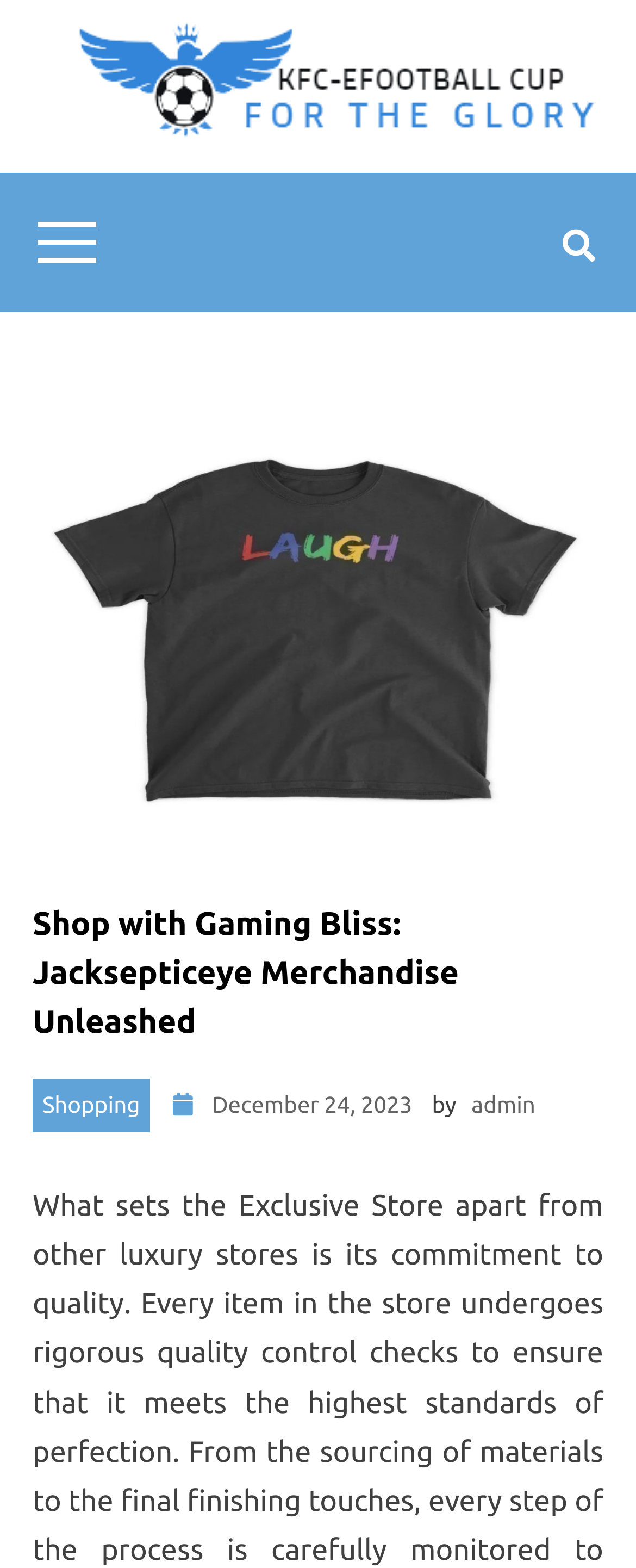What is the tagline of the webpage?
Based on the image, please offer an in-depth response to the question.

The tagline 'For The Glory' is located just below the event name 'KFC EFootball Cup' and is a static text element.